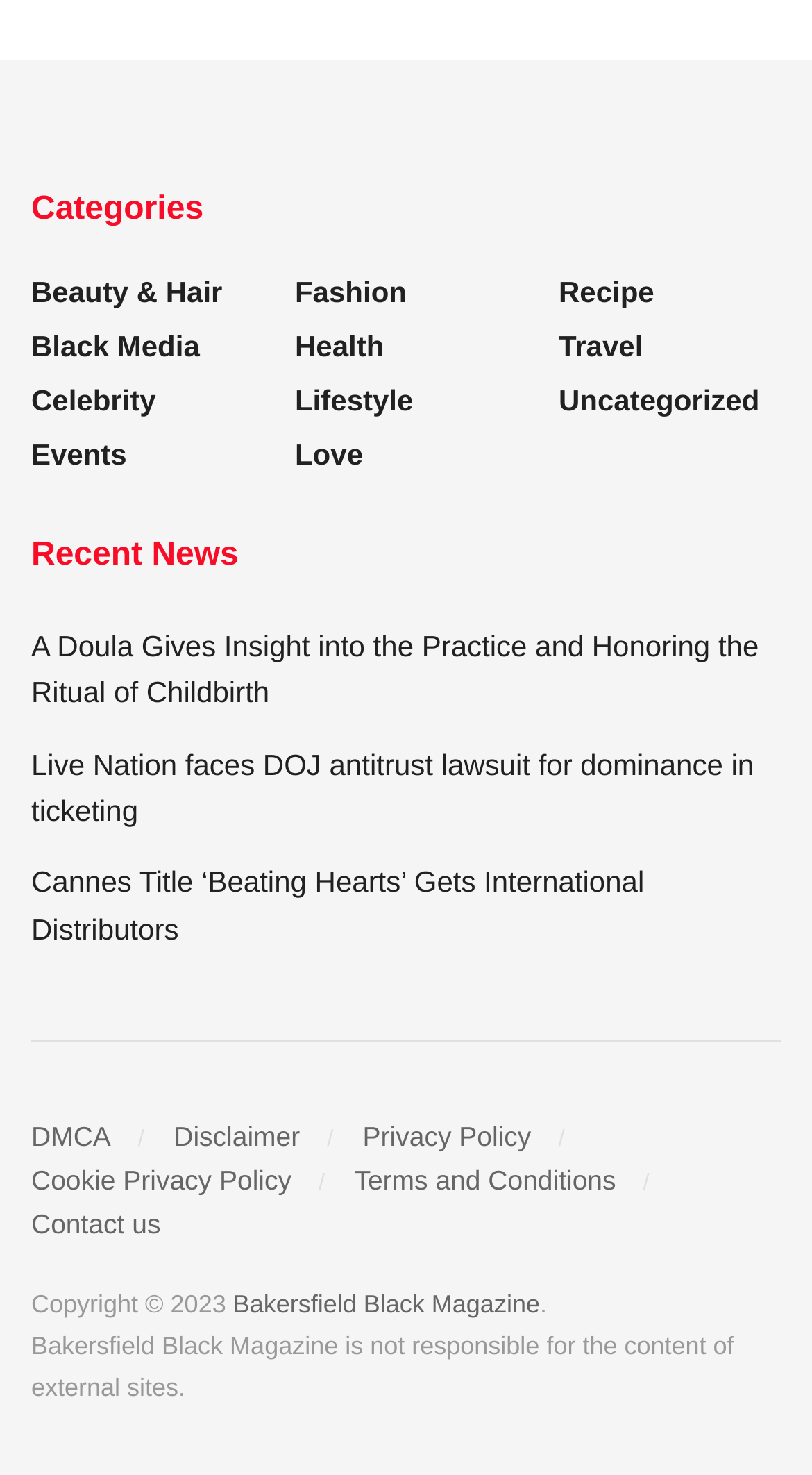Using the information in the image, give a detailed answer to the following question: How many categories are listed?

I counted the number of links under the 'Categories' heading, which are 'Beauty & Hair', 'Black Media', 'Celebrity', 'Events', 'Fashion', 'Health', 'Lifestyle', 'Love', 'Recipe', 'Travel', and 'Uncategorized'.